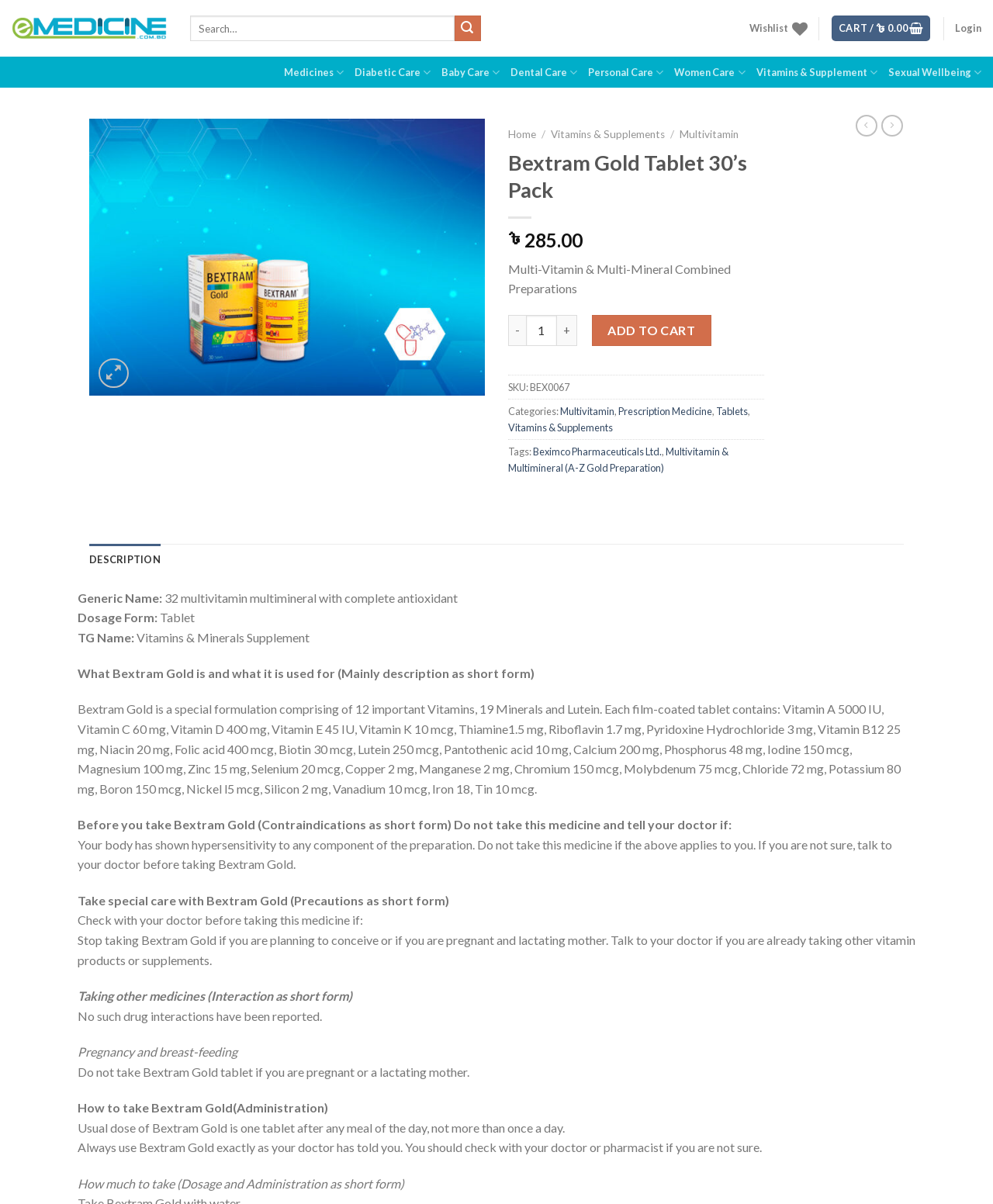Determine the bounding box coordinates of the clickable area required to perform the following instruction: "Add to wishlist". The coordinates should be represented as four float numbers between 0 and 1: [left, top, right, bottom].

[0.439, 0.137, 0.477, 0.161]